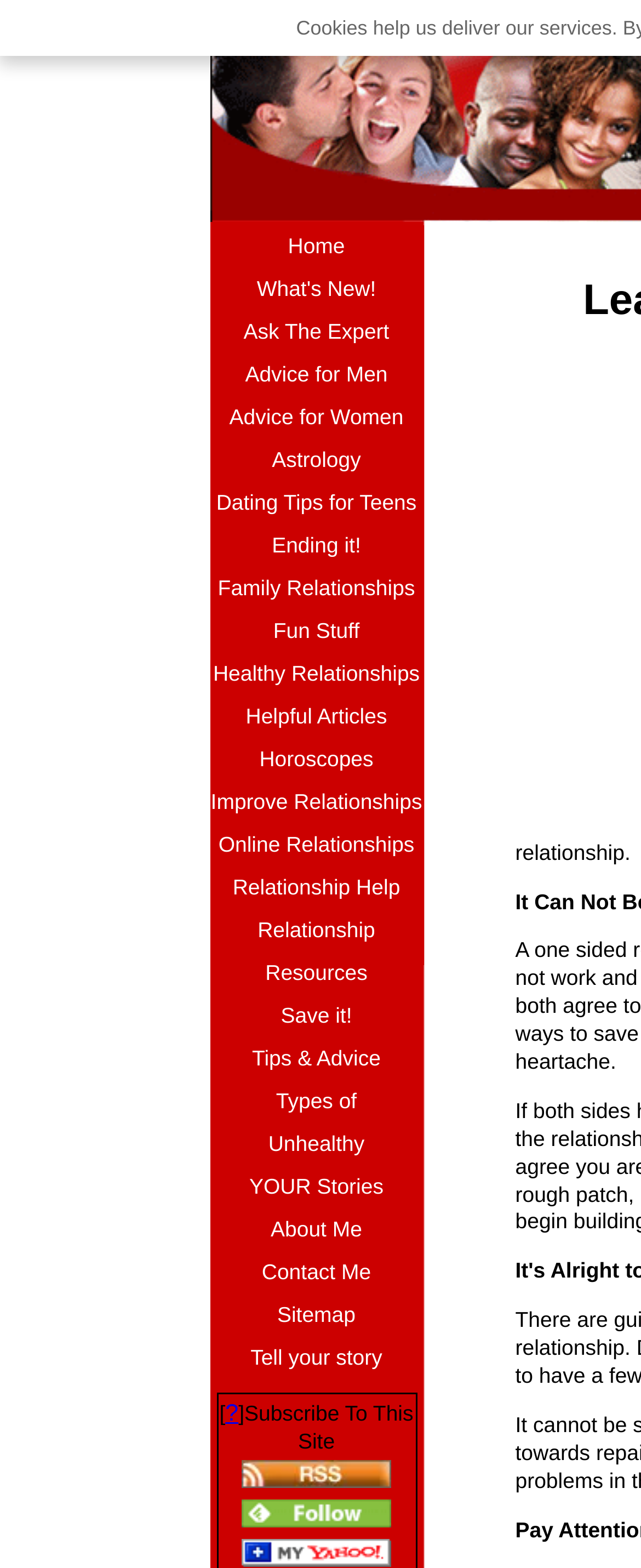Give a one-word or short phrase answer to this question: 
What is the alternative way to subscribe to this site?

XML RSS